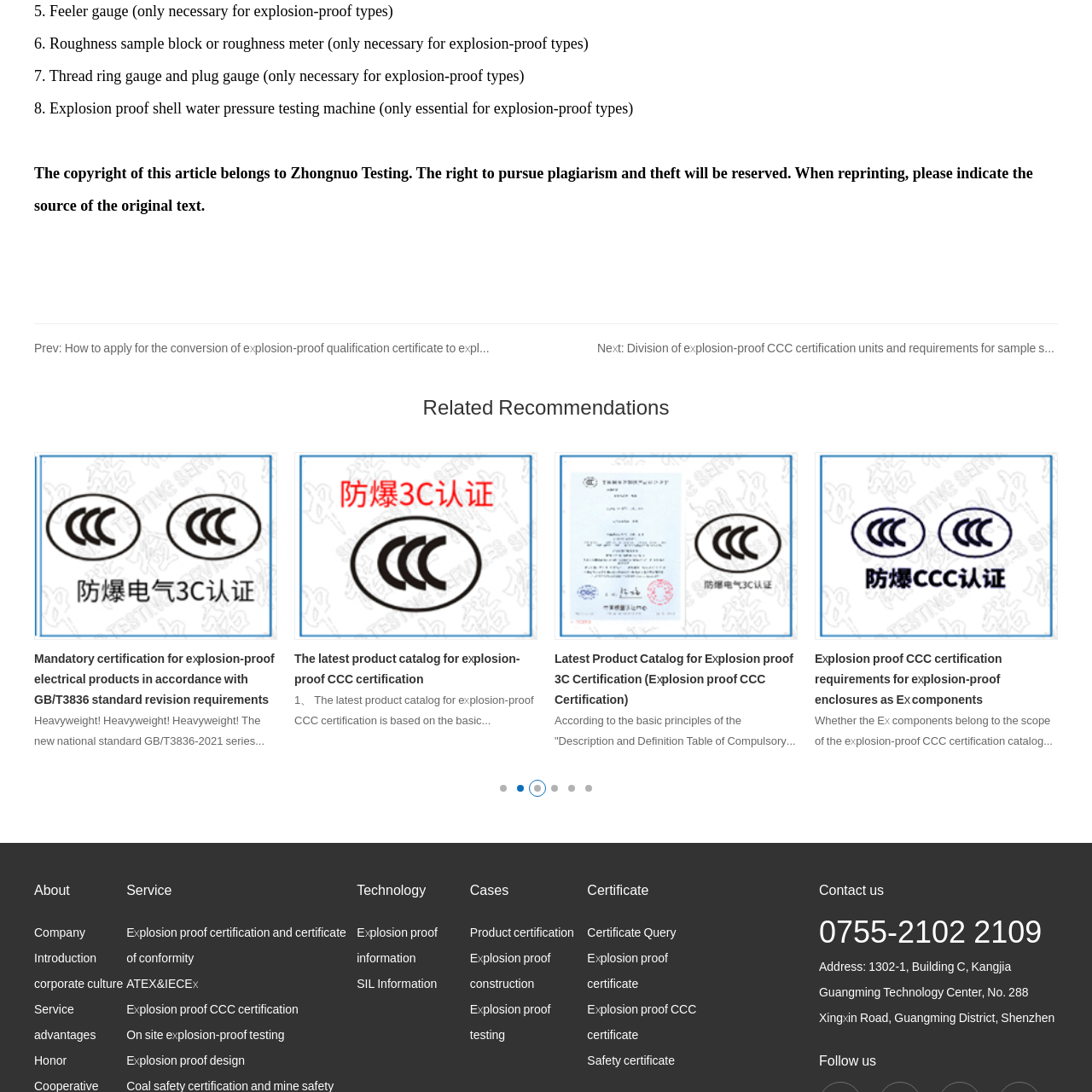What is the primary purpose of the catalog?
Observe the image within the red bounding box and generate a detailed answer, ensuring you utilize all relevant visual cues.

The caption explains that the catalog serves as a comprehensive guide for organizations seeking to certify their products, ensuring they meet the necessary safety standards and regulations in explosive environments.